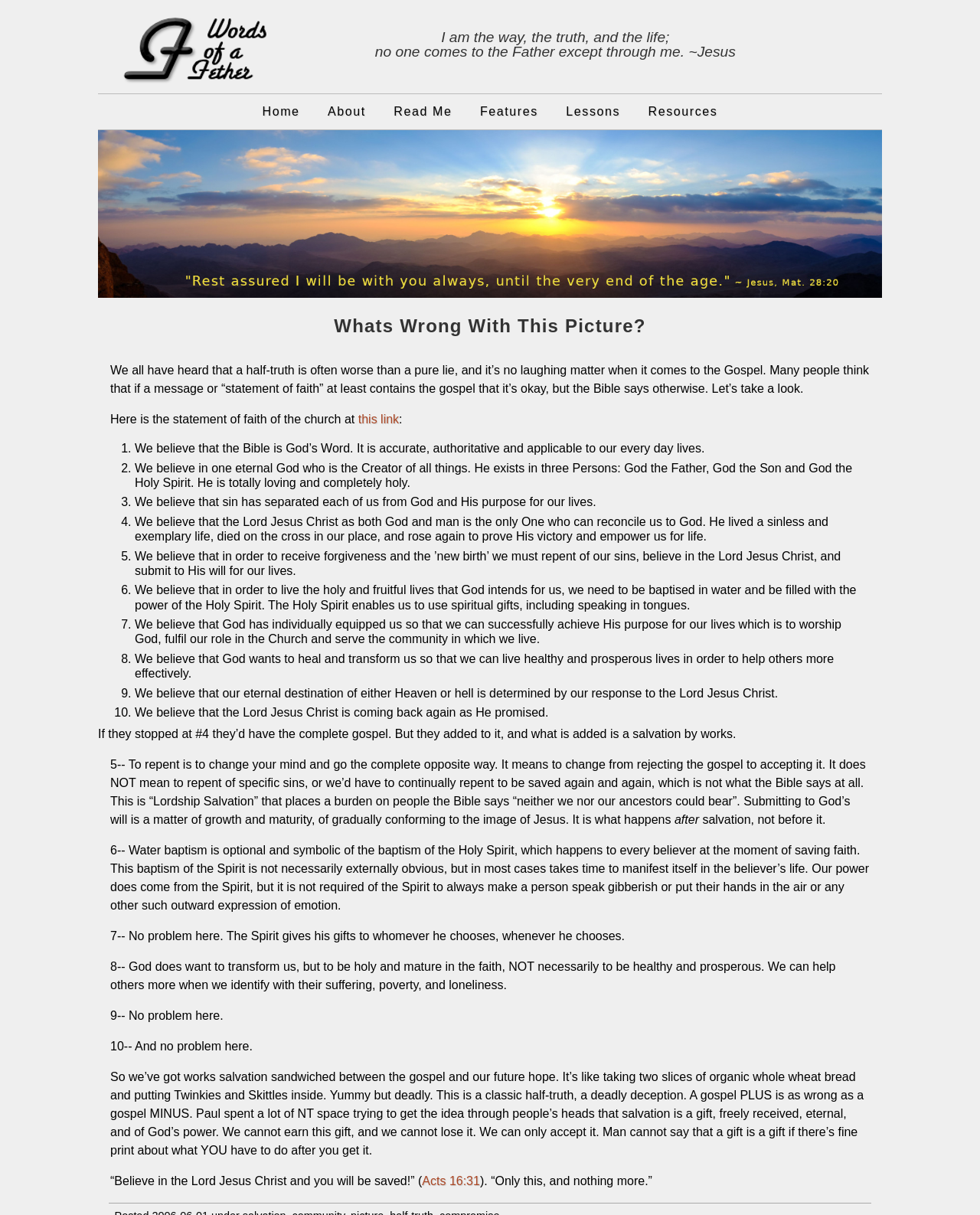Please determine the bounding box coordinates of the area that needs to be clicked to complete this task: 'Click the 'Acts 16:31' link'. The coordinates must be four float numbers between 0 and 1, formatted as [left, top, right, bottom].

[0.431, 0.966, 0.49, 0.977]